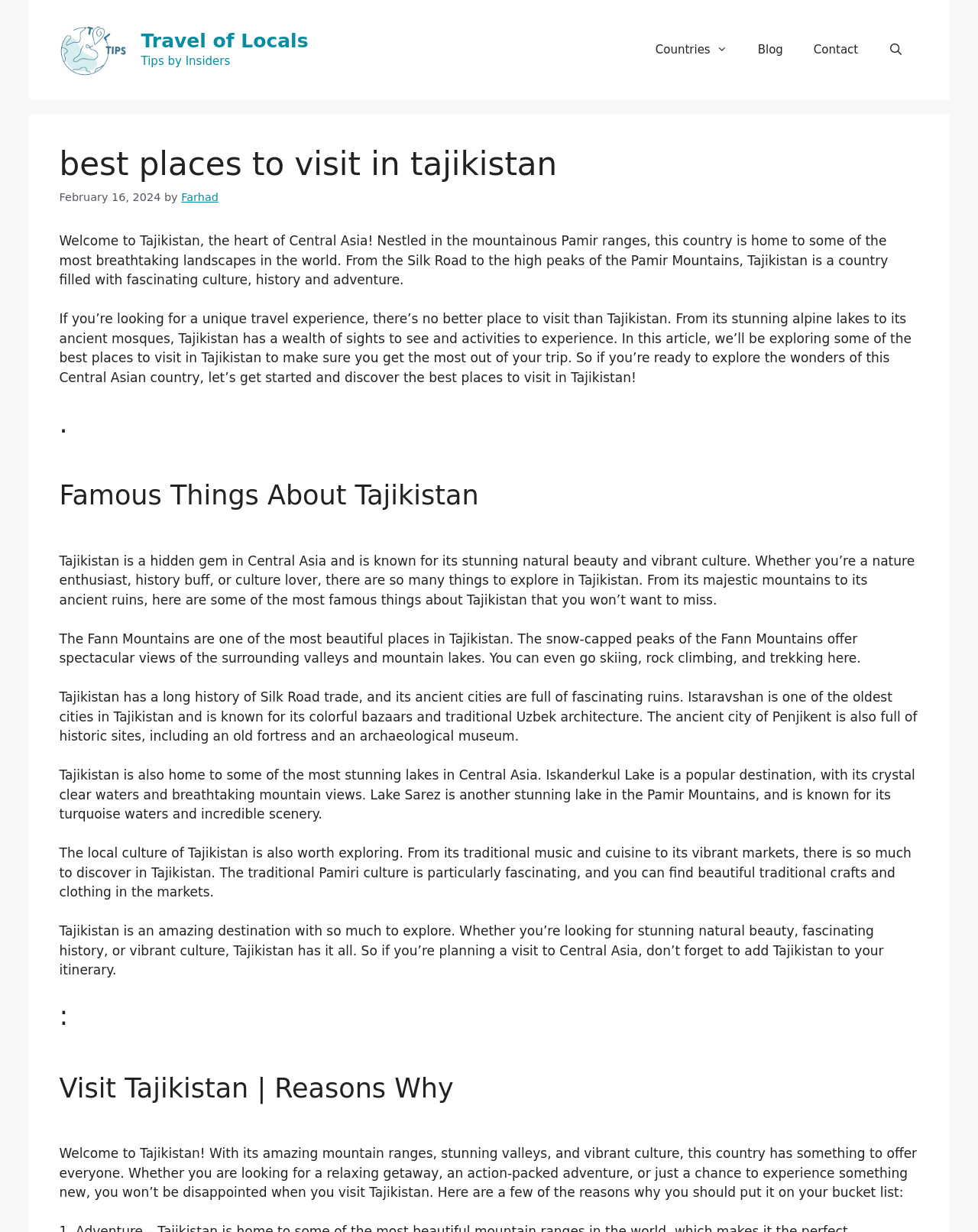Using the description: "alt="Travel of Locals"", identify the bounding box of the corresponding UI element in the screenshot.

[0.061, 0.033, 0.131, 0.046]